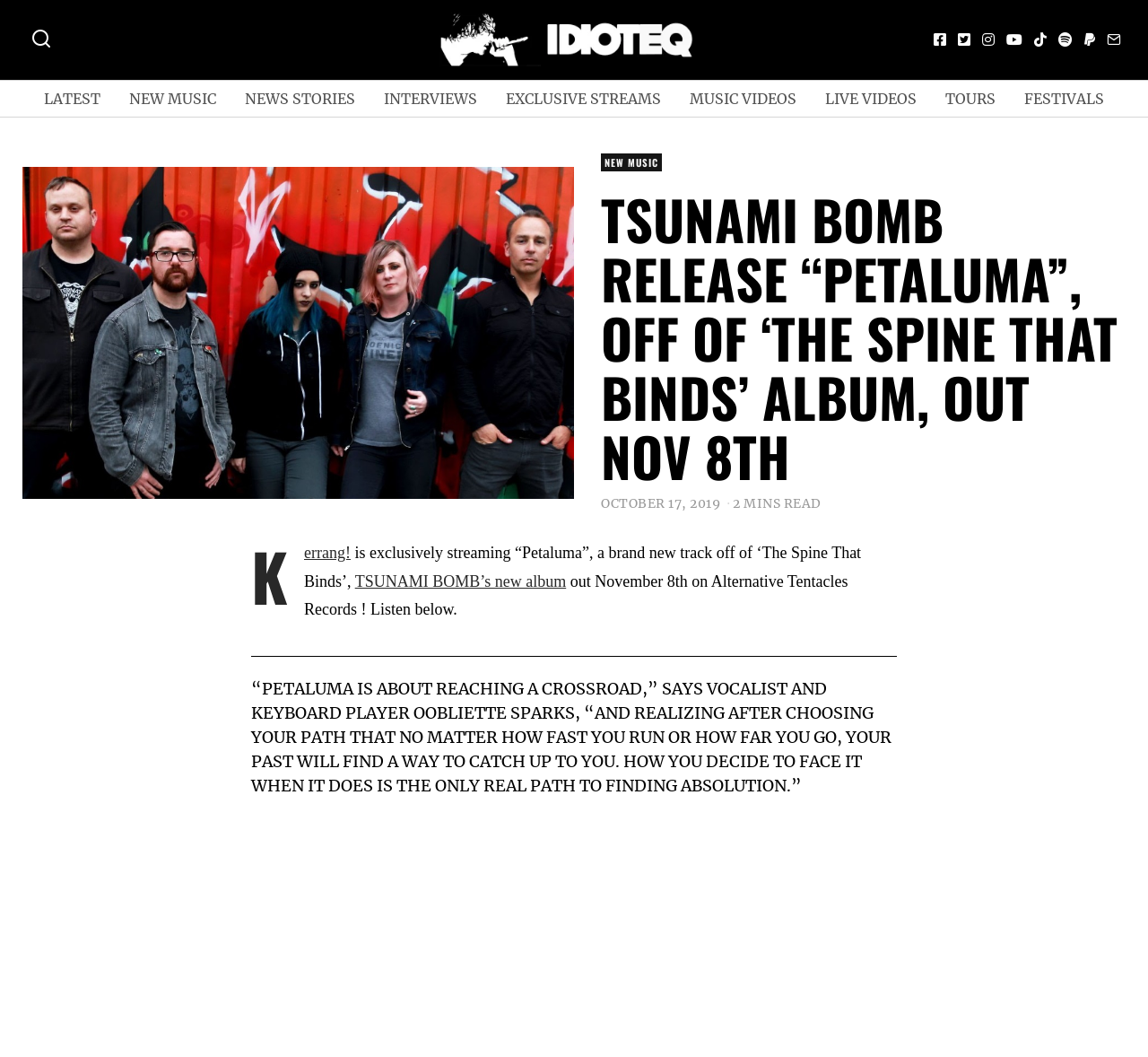Determine the main headline from the webpage and extract its text.

TSUNAMI BOMB RELEASE “PETALUMA”, OFF OF ‘THE SPINE THAT BINDS’ ALBUM, OUT NOV 8TH